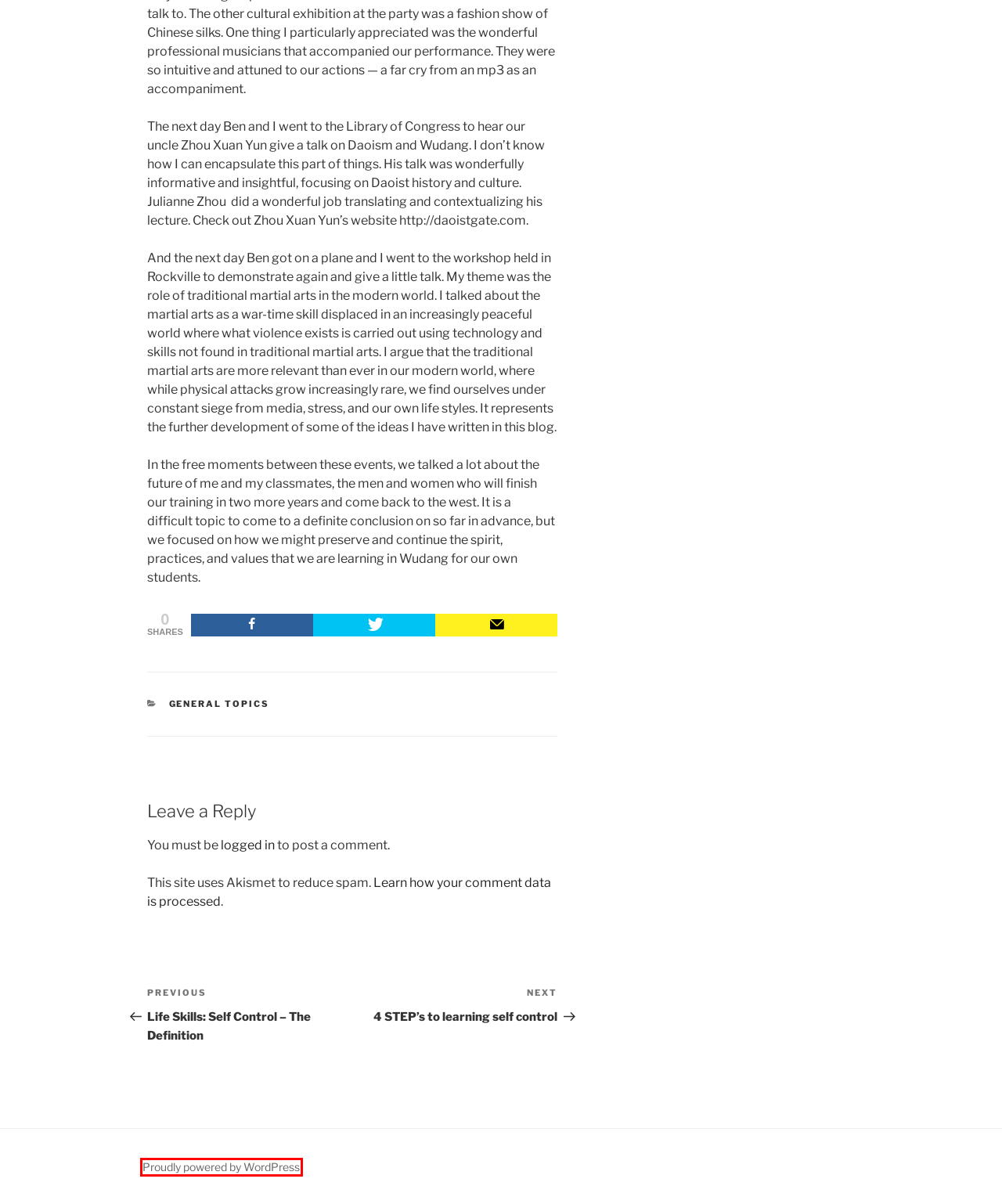Observe the provided screenshot of a webpage with a red bounding box around a specific UI element. Choose the webpage description that best fits the new webpage after you click on the highlighted element. These are your options:
A. Blog Tool, Publishing Platform, and CMS – WordPress.org
B. Blog |
C. General Topics |
D. 4 STEP's to Self Control for kids or adults |
E. Balanced Life Skills Contact |
F. Log In ‹  — WordPress
G. Privacy Policy – Akismet
H. Balanced Life Skills |

A